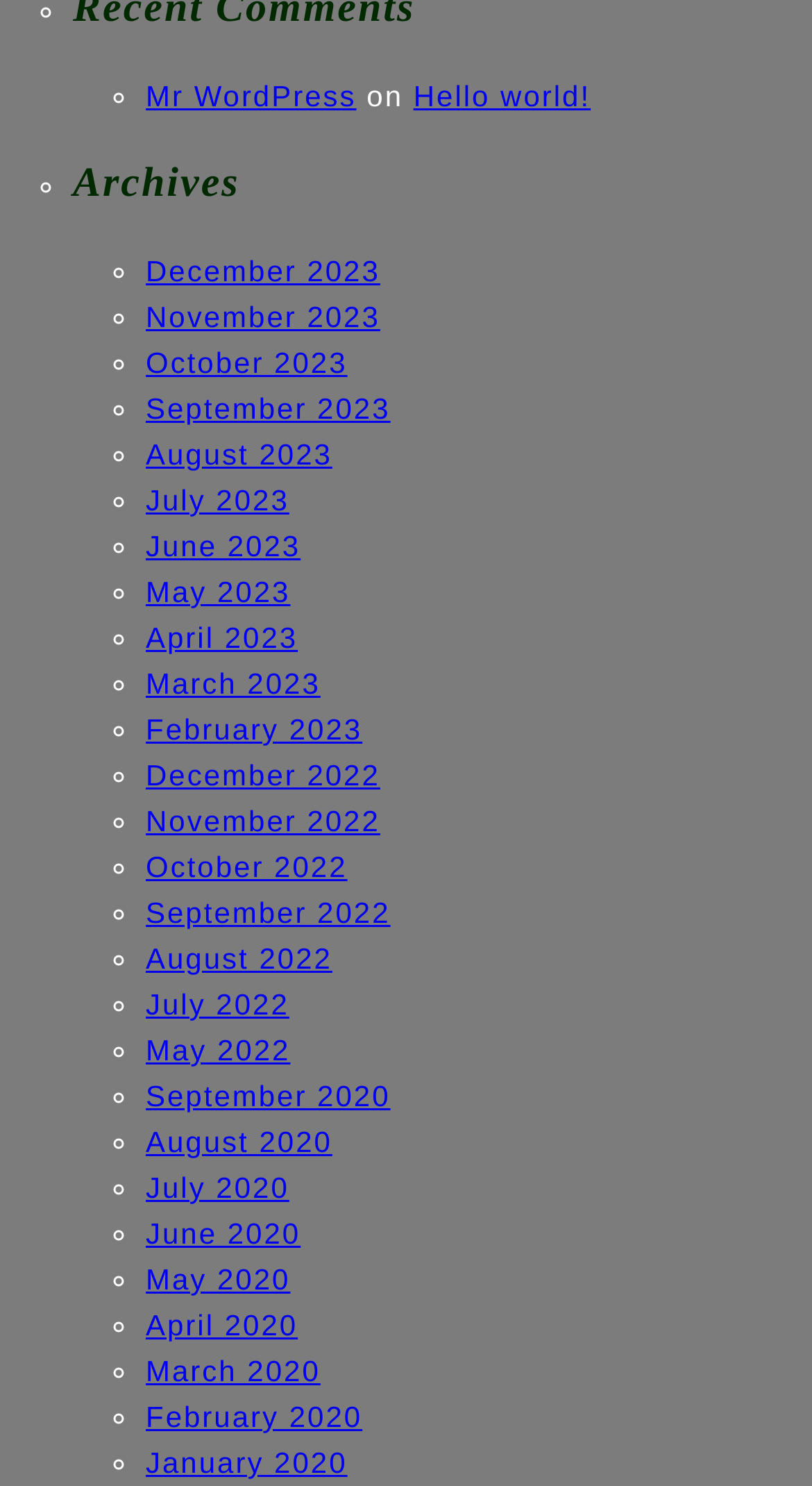Please identify the coordinates of the bounding box that should be clicked to fulfill this instruction: "View the 'Hello world!' post".

[0.509, 0.053, 0.727, 0.076]